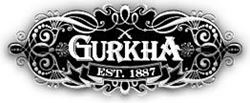What is the style of the lettering used in the logo?
Offer a detailed and exhaustive answer to the question.

The caption describes the logo as having the name 'GURKHA' prominently displayed in bold, stylized lettering. This suggests that the lettering is decorative and attention-grabbing, emphasizing the brand's craftsmanship and tradition.